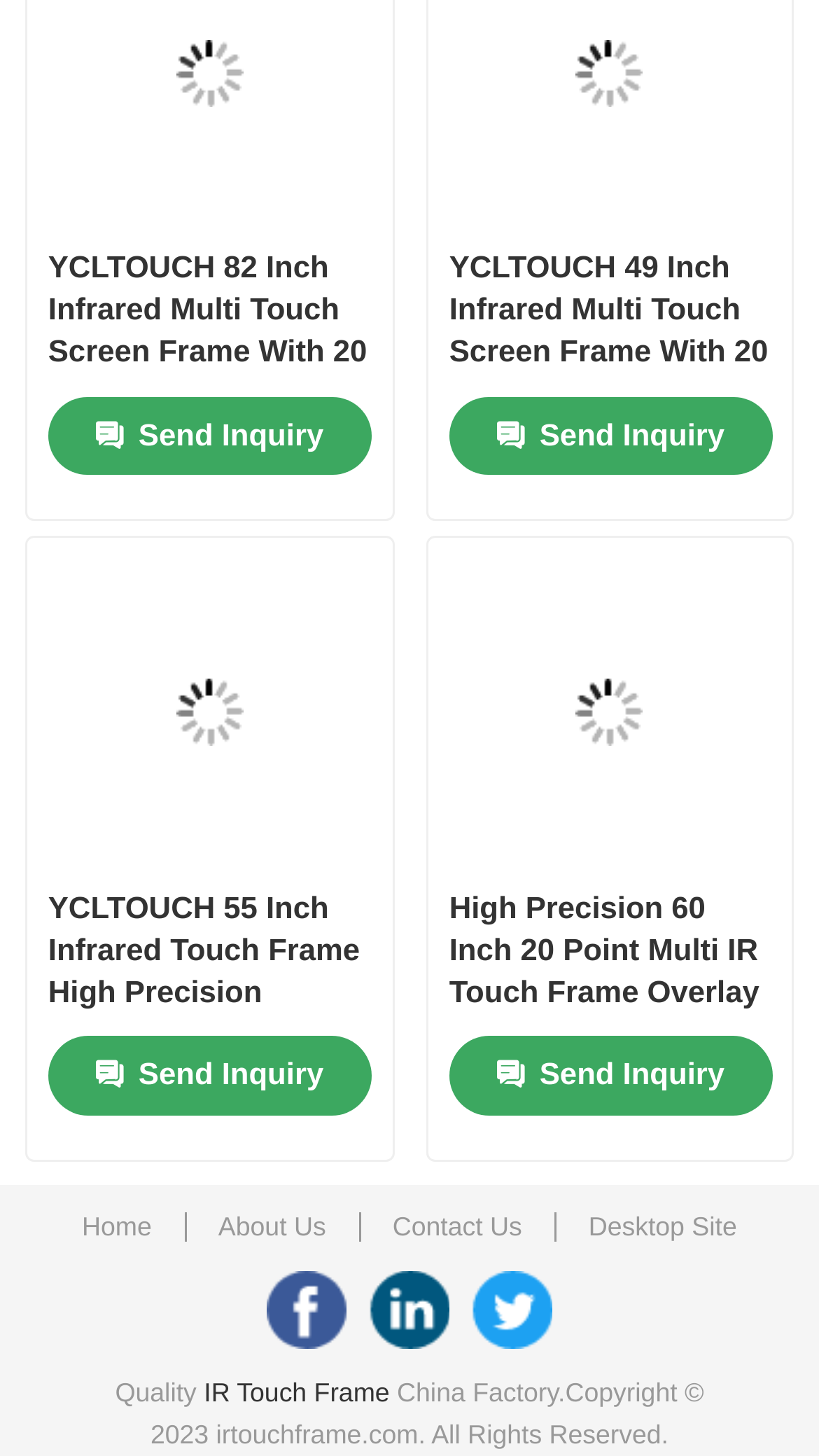What is the company name?
Examine the webpage screenshot and provide an in-depth answer to the question.

I found the company name by looking at the links at the bottom of the webpage, specifically the Facebook and LinkedIn links, which mention the company name.